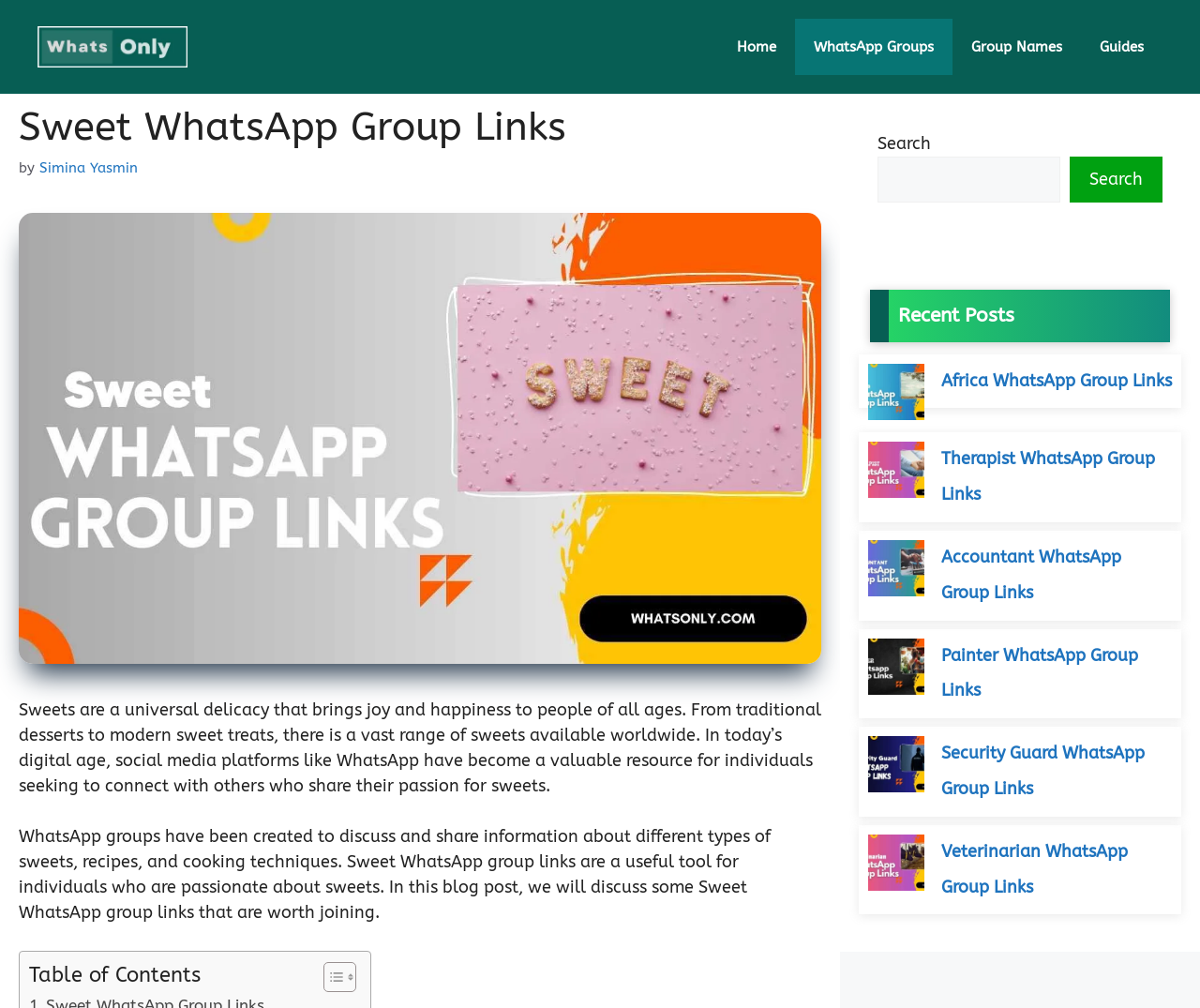Detail the various sections and features of the webpage.

This webpage is about Sweet WhatsApp Group Links. At the top, there is a banner with a link to "WhatsOnly.com" and an image of the website's logo. Below the banner, there is a navigation menu with links to "Home", "WhatsApp Groups", "Group Names", and "Guides".

The main content of the page is divided into two sections. On the left, there is a header with the title "Sweet WhatsApp Group Links" and a subtitle "by Simina Yasmin". Below the header, there is a large image related to the topic. 

On the right, there is a block of text that discusses the importance of sweets and how WhatsApp groups can be used to connect with others who share the same passion. The text also introduces the purpose of the blog post, which is to provide Sweet WhatsApp group links.

Below the text, there is a table of contents with a toggle button. The table of contents is not expanded by default.

In the bottom half of the page, there is a search bar with a search button. 

On the right side of the page, there is a section titled "Recent Posts" with five links to different WhatsApp group links, each with an image and a title. The links are to groups related to Africa, Therapist, Accountant, Painter, Security Guard, and Veterinarian.